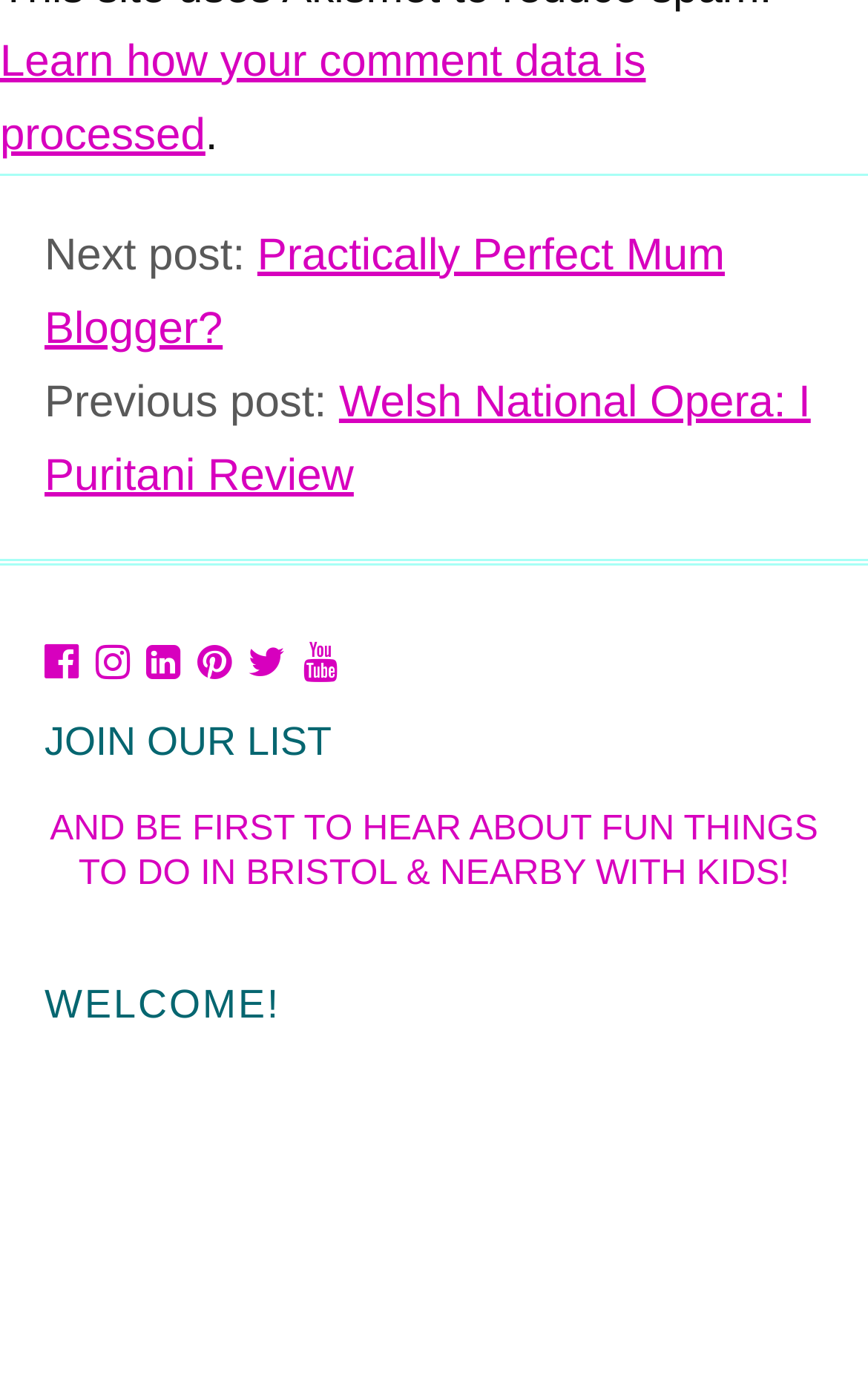What is the purpose of the icons at the bottom of the page?
Provide an in-depth answer to the question, covering all aspects.

The icons at the bottom of the page, represented by Unicode characters such as '', '', and '', are likely social media links, allowing users to connect with the website's social media profiles.